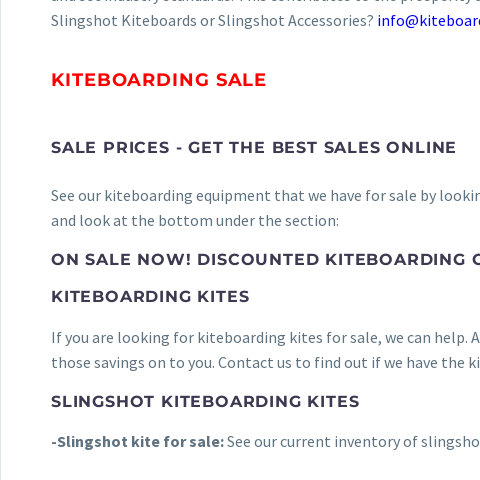Create an extensive and detailed description of the image.

The image showcases a promotional section highlighting the "Kiteboarding Sale" from Slingshot Sports, emphasizing various discounted kiteboarding gear available for purchase. This specific segment includes an overview of sale prices and encourages customers to explore the current inventory of Slingshot kites. It effectively combines visually appealing layout elements with actionable text, guiding potential buyers to check their offerings. The caption provides an enticing invitation for kiteboarding enthusiasts to take advantage of special deals on equipment, underscoring the commitment of Slingshot Sports to deliver quality products at competitive prices.